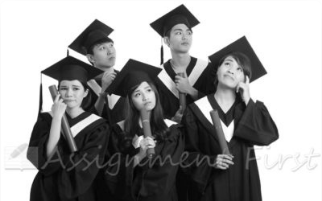Generate a detailed explanation of the scene depicted in the image.

The image features a group of five graduation students dressed in traditional academic gowns and caps, standing together in a thoughtful pose. Each student holds a rolled diploma, symbolizing their recent academic achievements. The monochromatic presentation highlights their expressions of contemplation and curiosity as they look upwards, suggesting a moment of reflecting on their future possibilities. The background is minimal, focusing attention on the graduates and emphasizing their accomplishments. The tagline "Assignments First" at the bottom suggests a connection to academic support or services related to the graduate experience, underscoring the importance of guidance in achieving academic success.